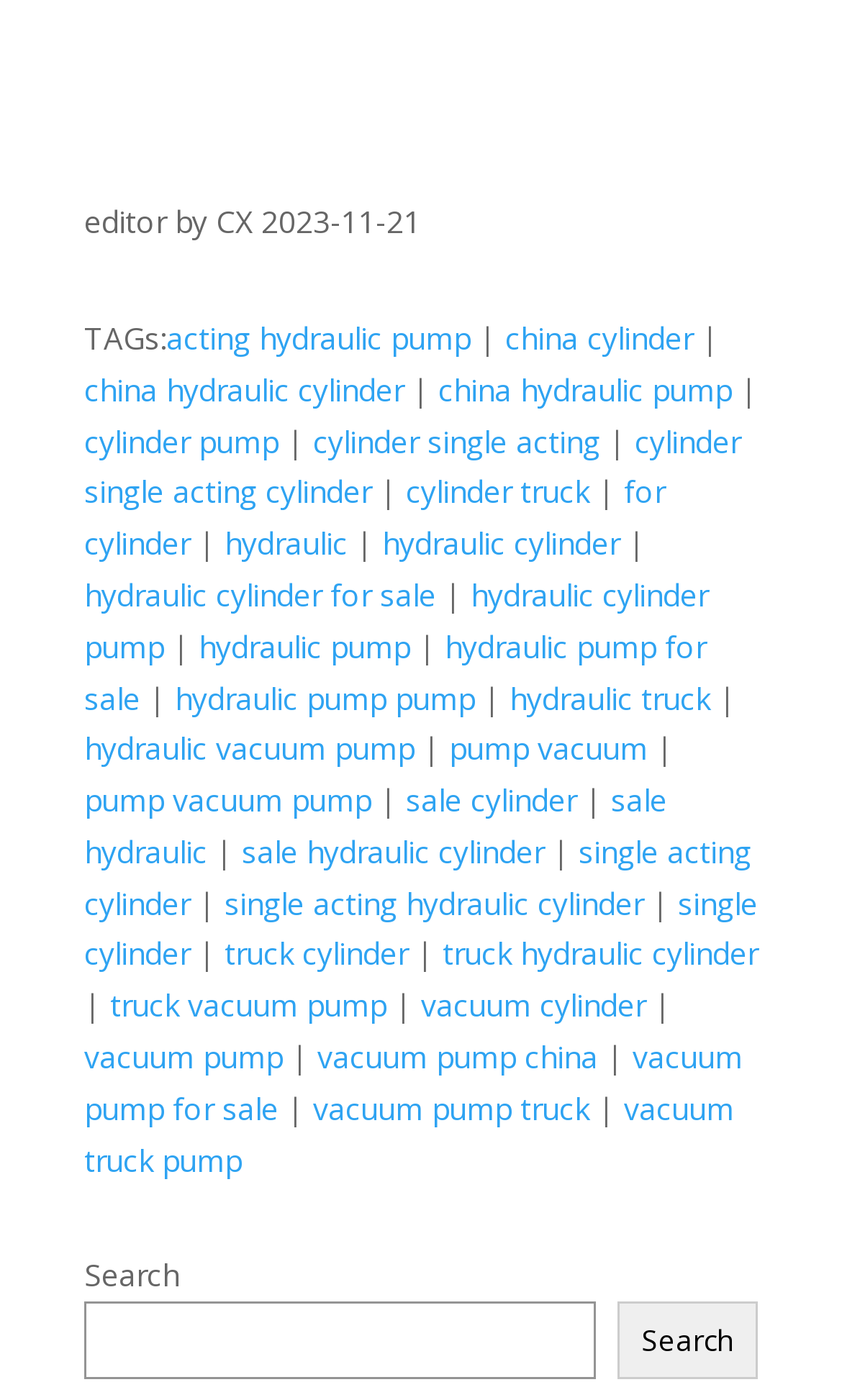Can you specify the bounding box coordinates of the area that needs to be clicked to fulfill the following instruction: "Explore single acting cylinder options"?

[0.1, 0.593, 0.892, 0.659]